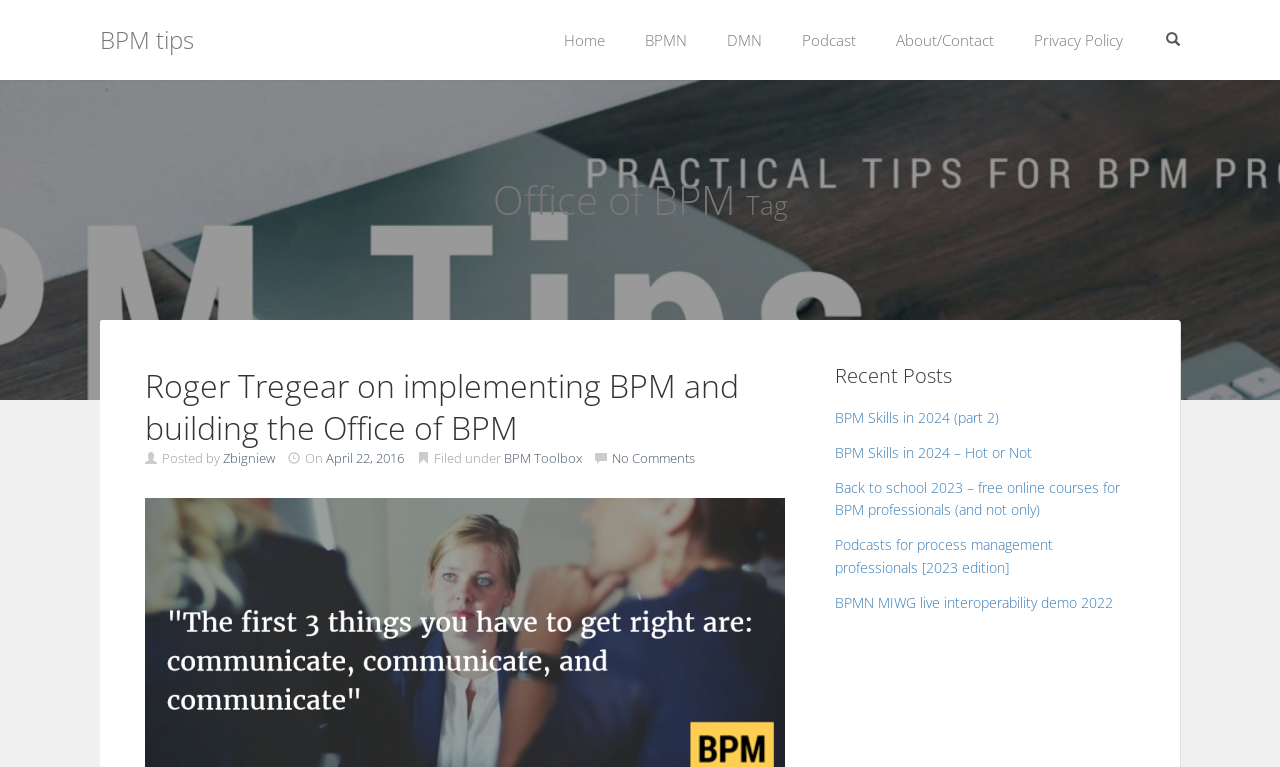Please find the bounding box coordinates of the element that must be clicked to perform the given instruction: "Check BPM Skills in 2024". The coordinates should be four float numbers from 0 to 1, i.e., [left, top, right, bottom].

[0.652, 0.532, 0.78, 0.557]